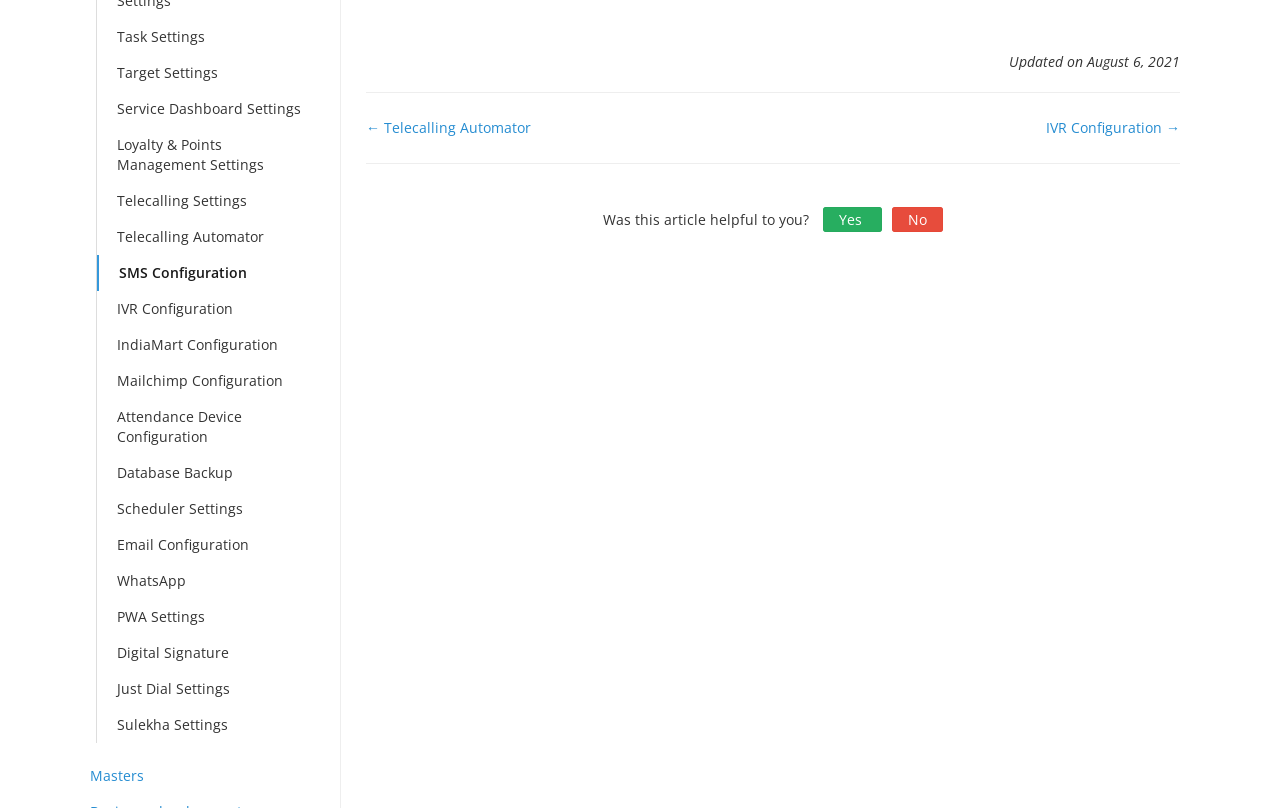Locate the bounding box coordinates of the clickable area to execute the instruction: "Go back to Telecalling Automator". Provide the coordinates as four float numbers between 0 and 1, represented as [left, top, right, bottom].

[0.286, 0.146, 0.415, 0.17]